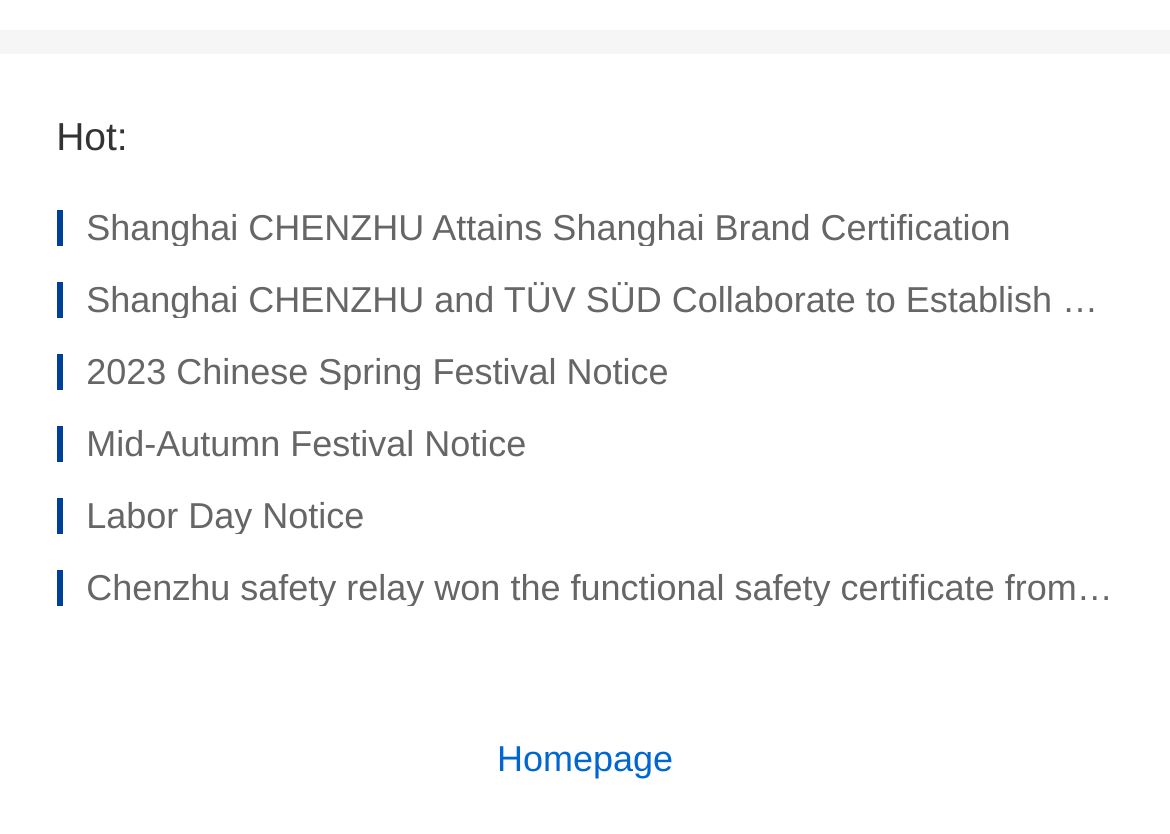Specify the bounding box coordinates (top-left x, top-left y, bottom-right x, bottom-right y) of the UI element in the screenshot that matches this description: Homepage

[0.0, 0.819, 1.0, 0.999]